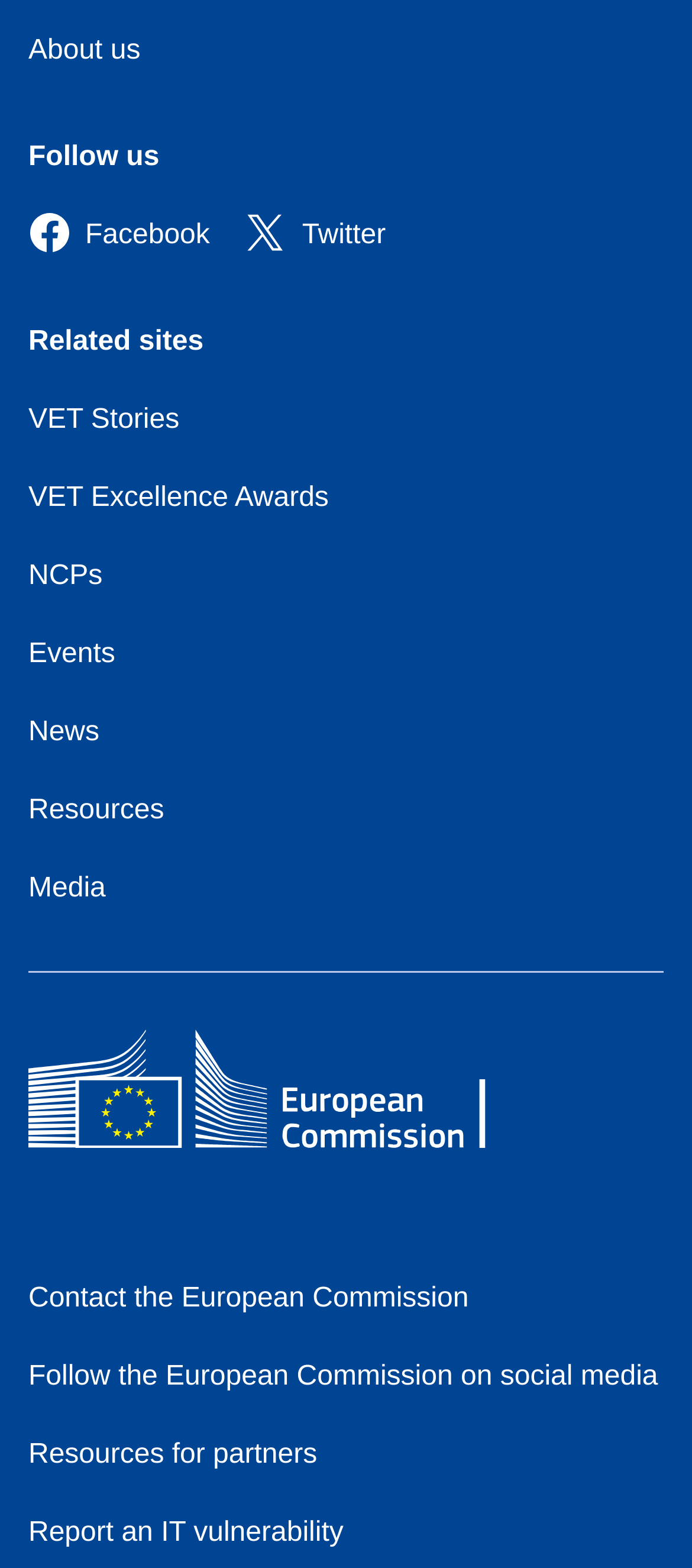Provide the bounding box coordinates of the UI element that matches the description: "Aerostock".

None